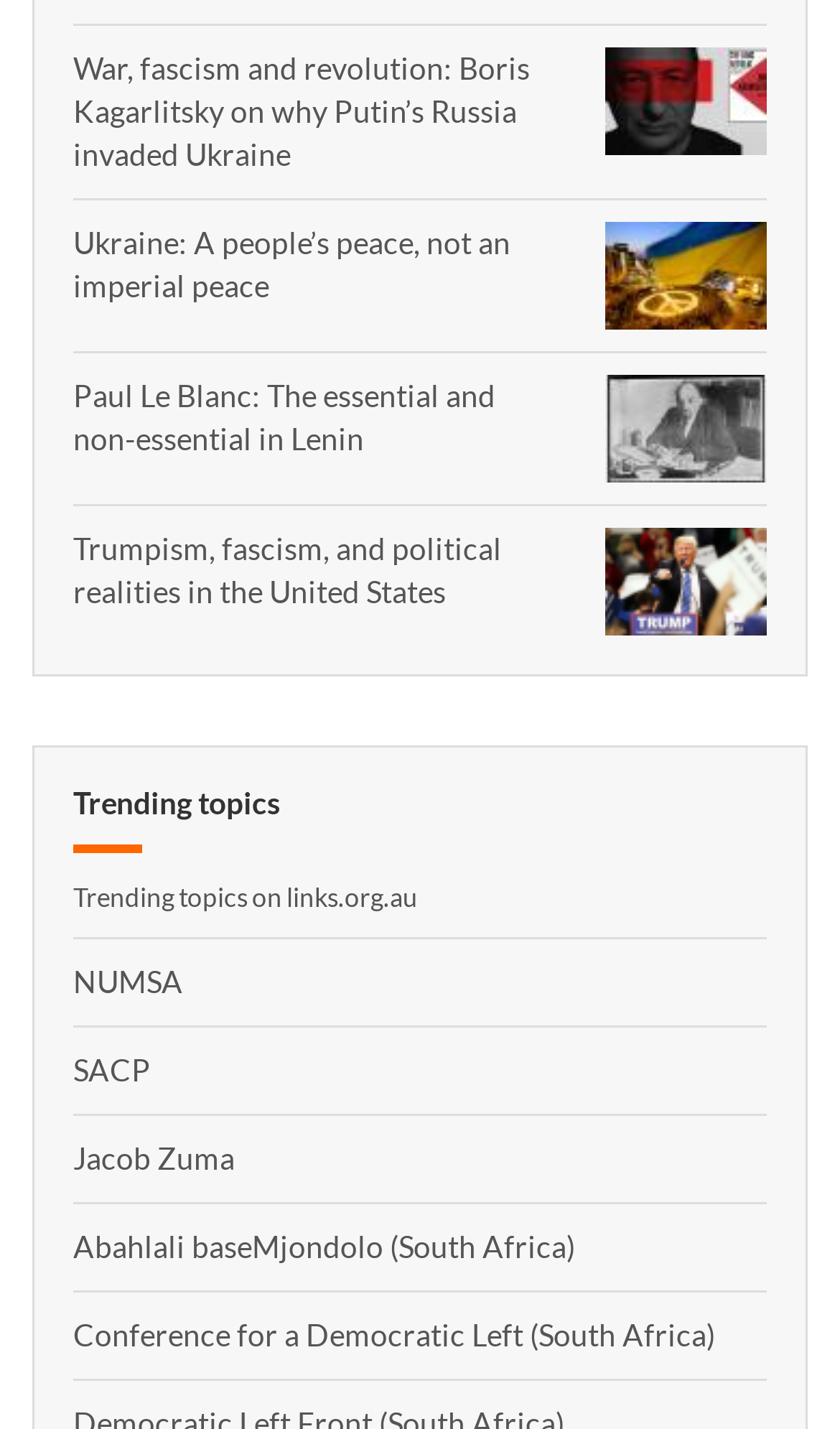What is the topic of the first link?
Using the information presented in the image, please offer a detailed response to the question.

The first link on the webpage has the text 'War, fascism and revolution: Boris Kagarlitsky on why Putin’s Russia invaded Ukraine', so the topic of the first link is war, fascism, and revolution.